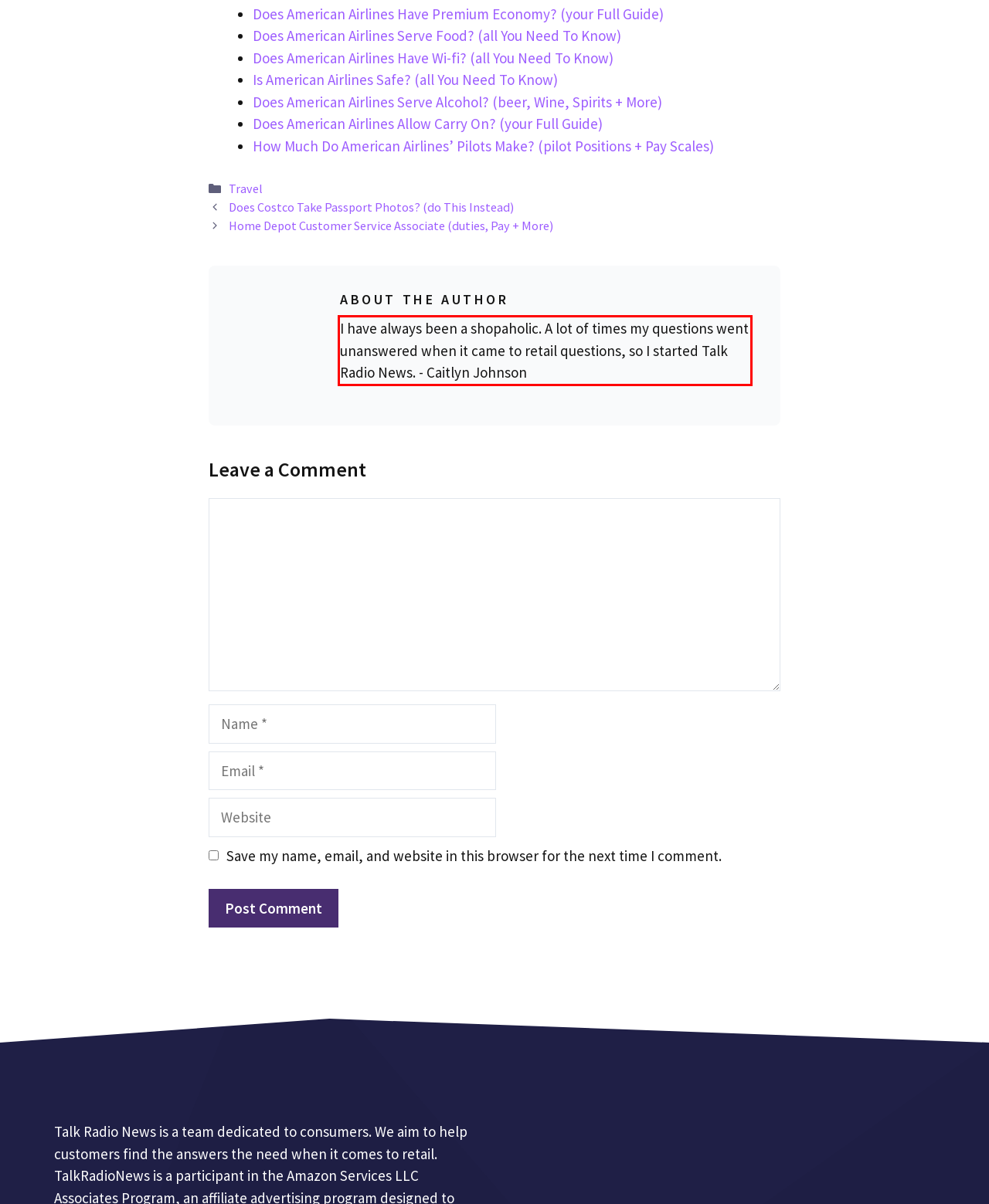Using OCR, extract the text content found within the red bounding box in the given webpage screenshot.

I have always been a shopaholic. A lot of times my questions went unanswered when it came to retail questions, so I started Talk Radio News. - Caitlyn Johnson